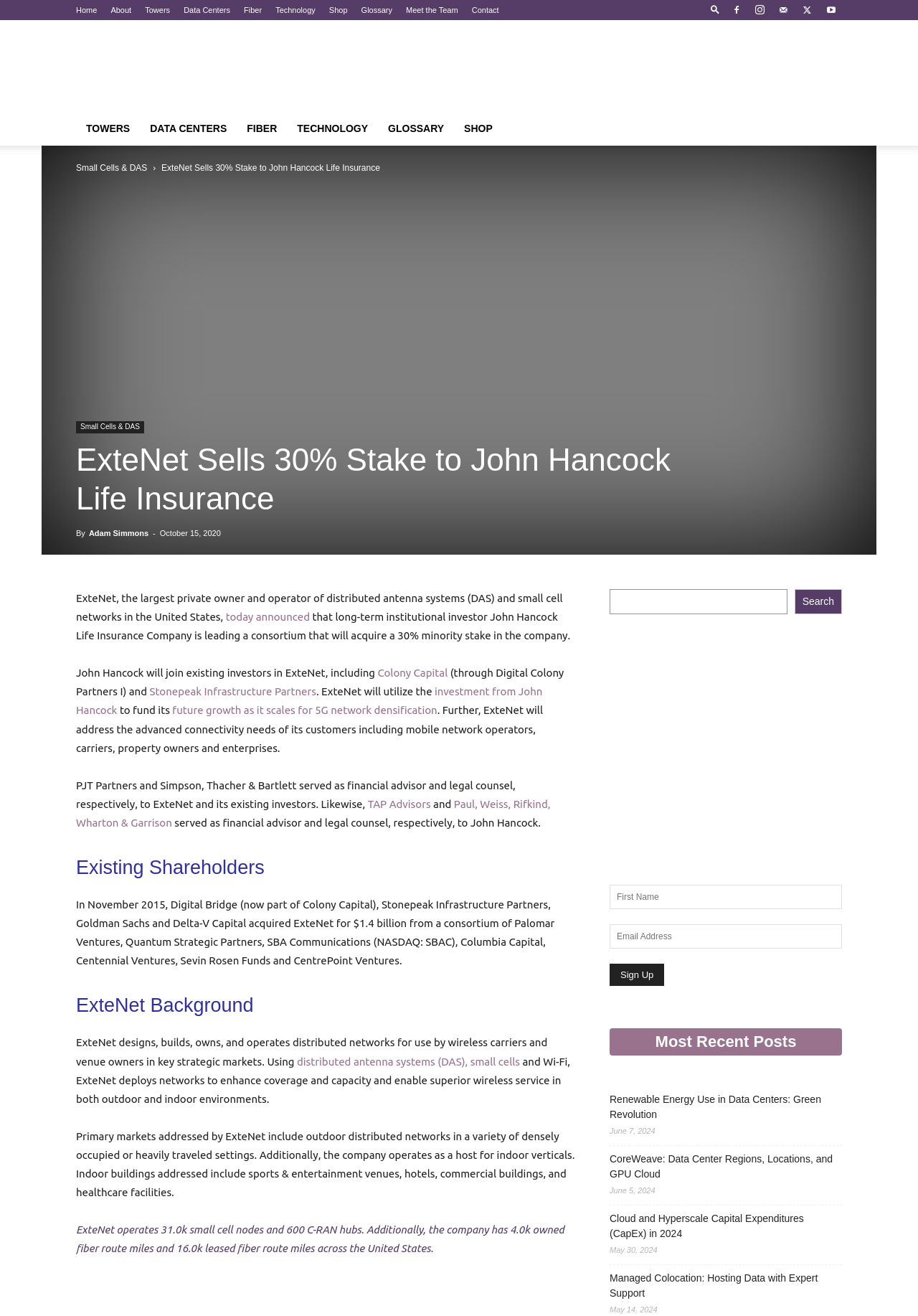Provide a short, one-word or phrase answer to the question below:
What is the number of small cell nodes operated by ExteNet?

31,000